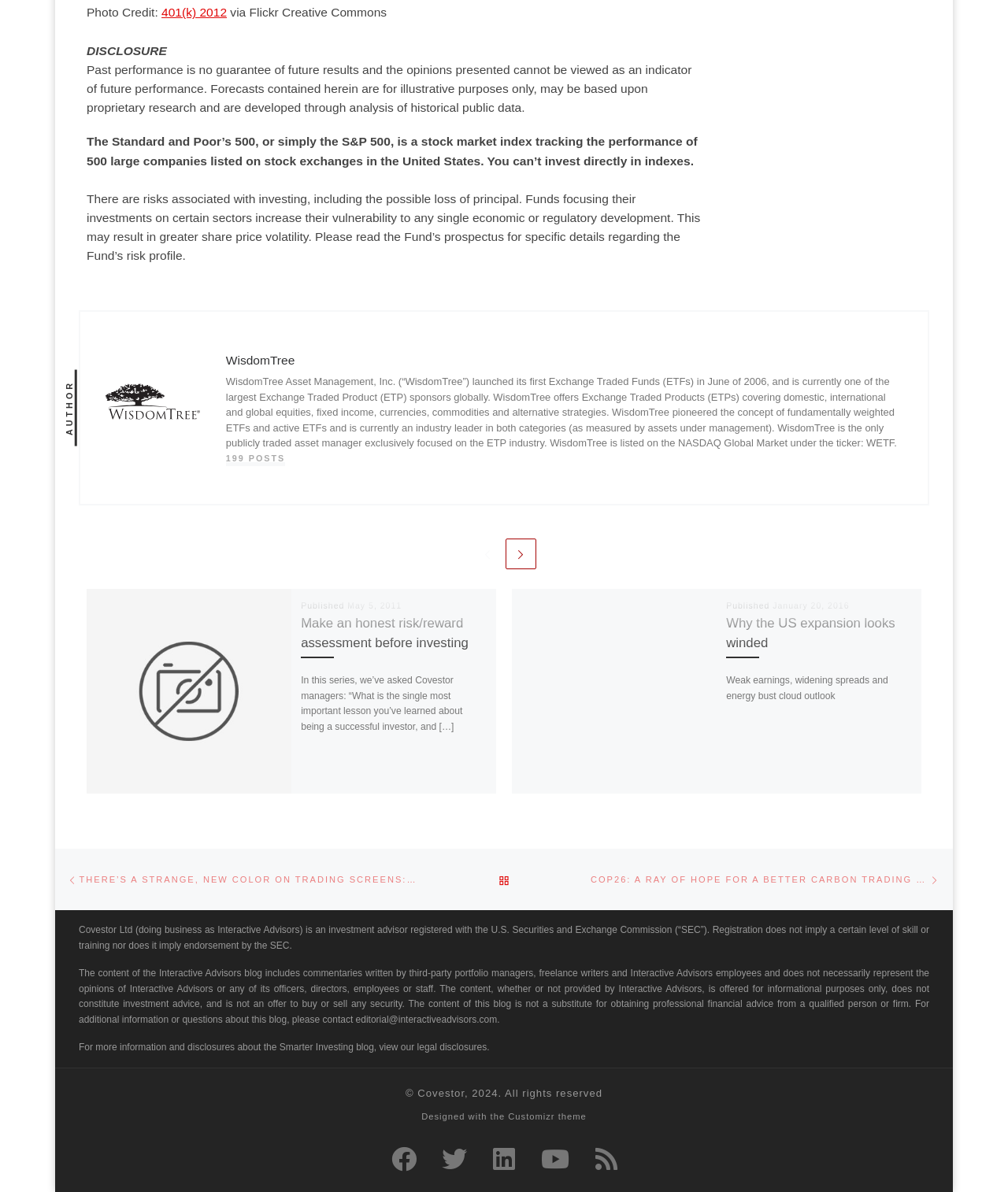What is the name of the asset management company?
Based on the image content, provide your answer in one word or a short phrase.

WisdomTree